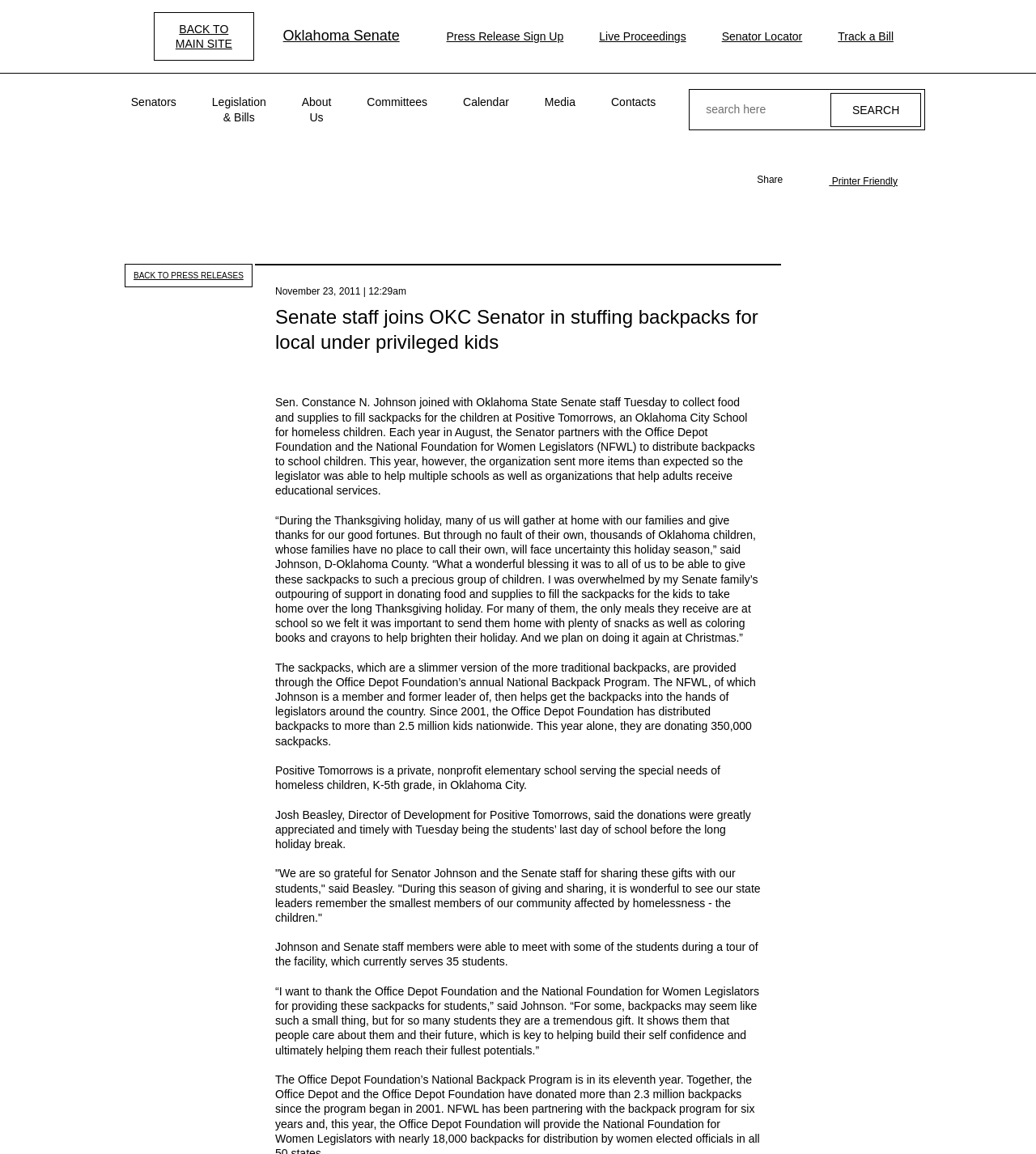Provide the bounding box coordinates of the UI element this sentence describes: "value="Search"".

[0.801, 0.08, 0.889, 0.11]